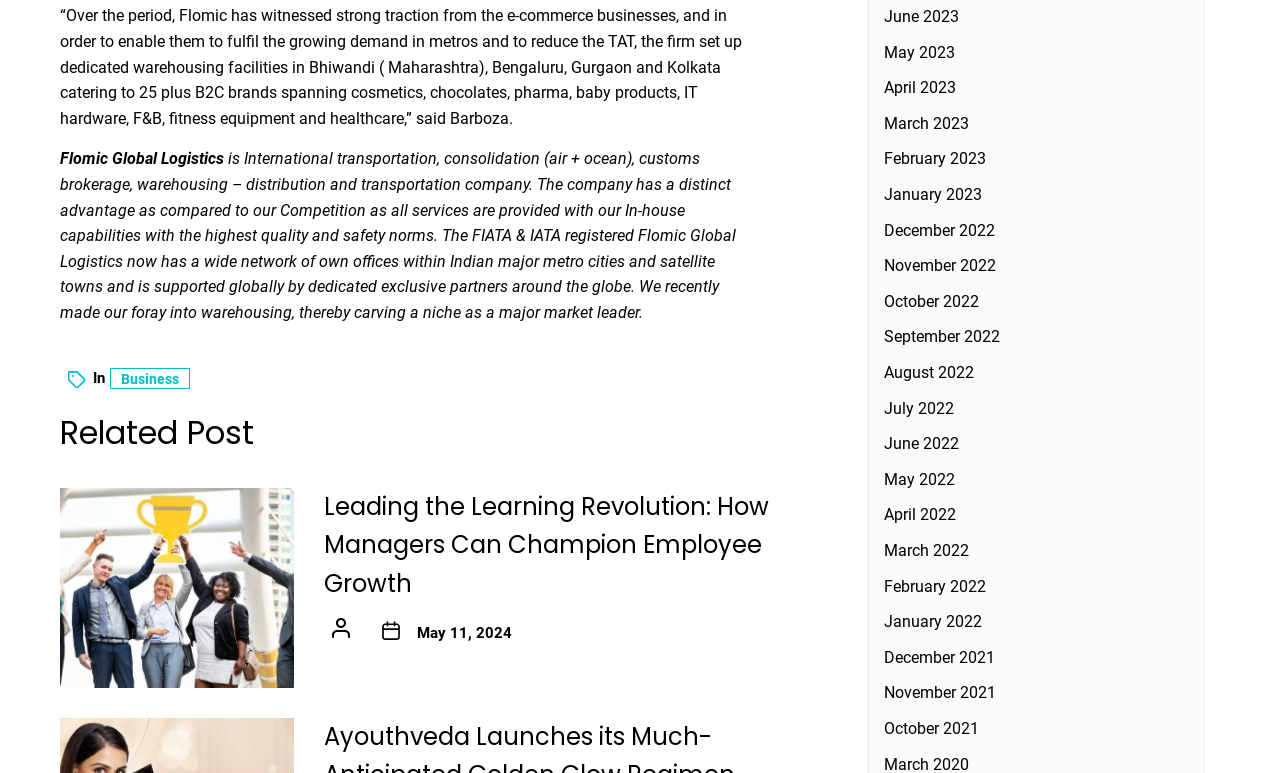With reference to the image, please provide a detailed answer to the following question: How many months are listed as links on the webpage?

The months listed as links on the webpage can be found in the links with bounding box coordinates starting from [0.691, 0.009, 0.749, 0.034] to [0.691, 0.930, 0.765, 0.955], which correspond to the months from June 2023 to December 2021, totaling 15 months.